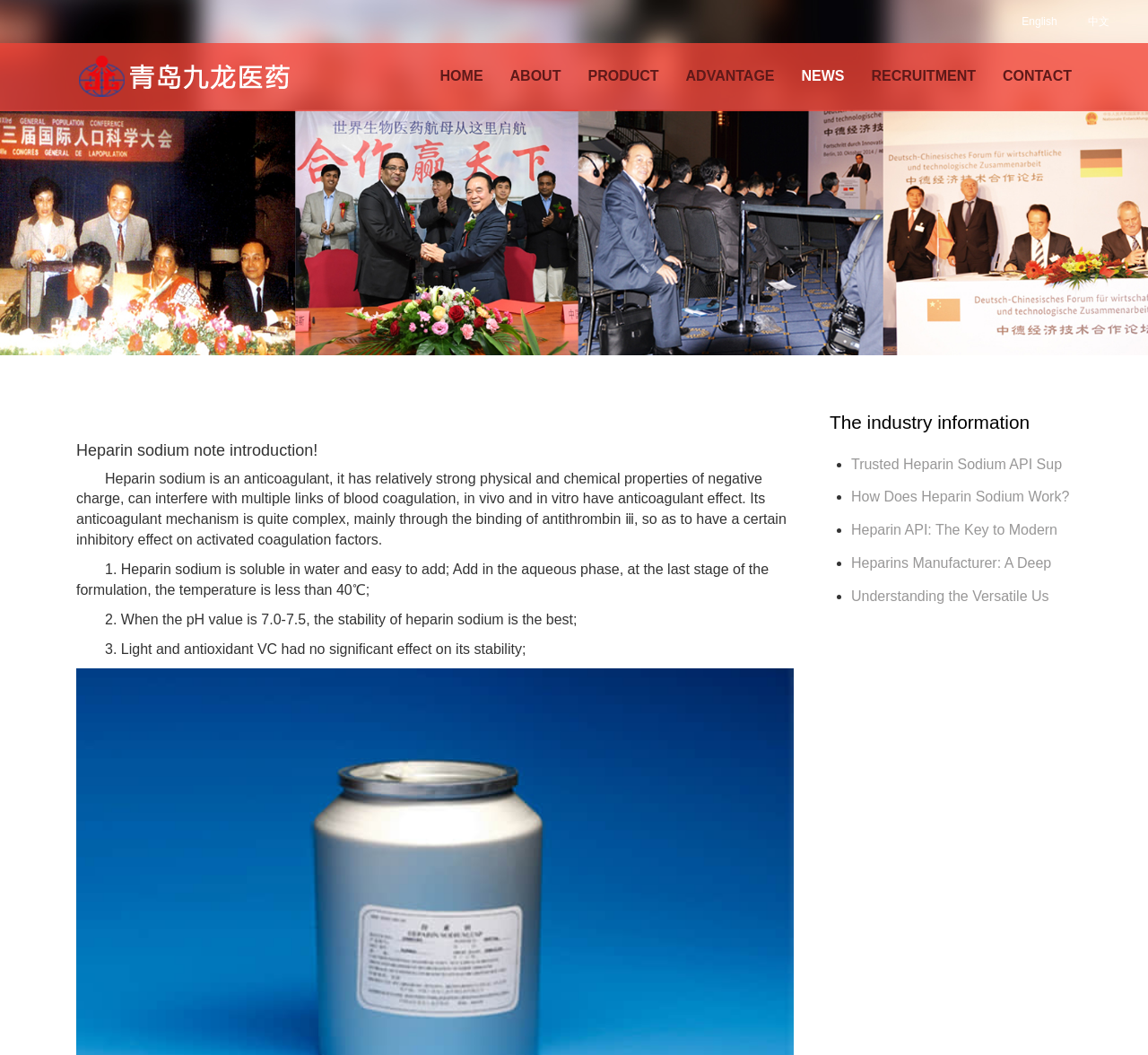Identify the bounding box coordinates of the clickable section necessary to follow the following instruction: "Go to HOME page". The coordinates should be presented as four float numbers from 0 to 1, i.e., [left, top, right, bottom].

[0.372, 0.05, 0.432, 0.093]